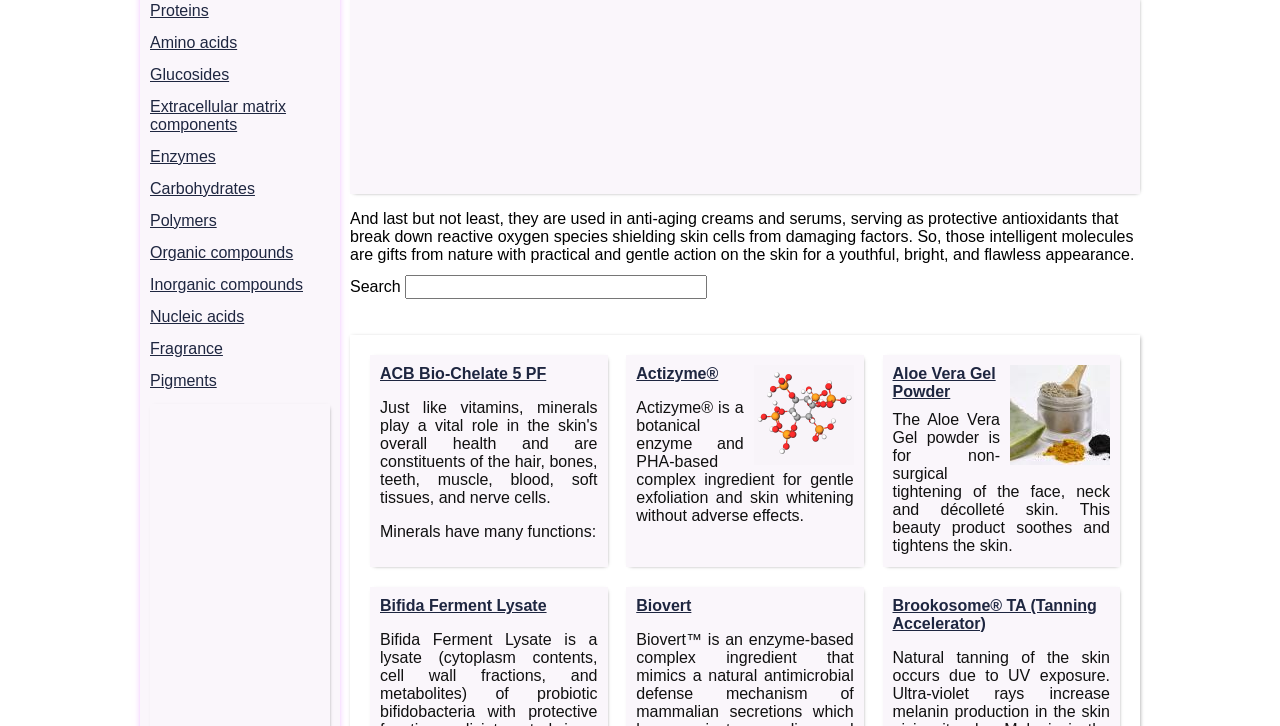Identify the bounding box of the UI element described as follows: "Pigments". Provide the coordinates as four float numbers in the range of 0 to 1 [left, top, right, bottom].

[0.117, 0.512, 0.169, 0.536]